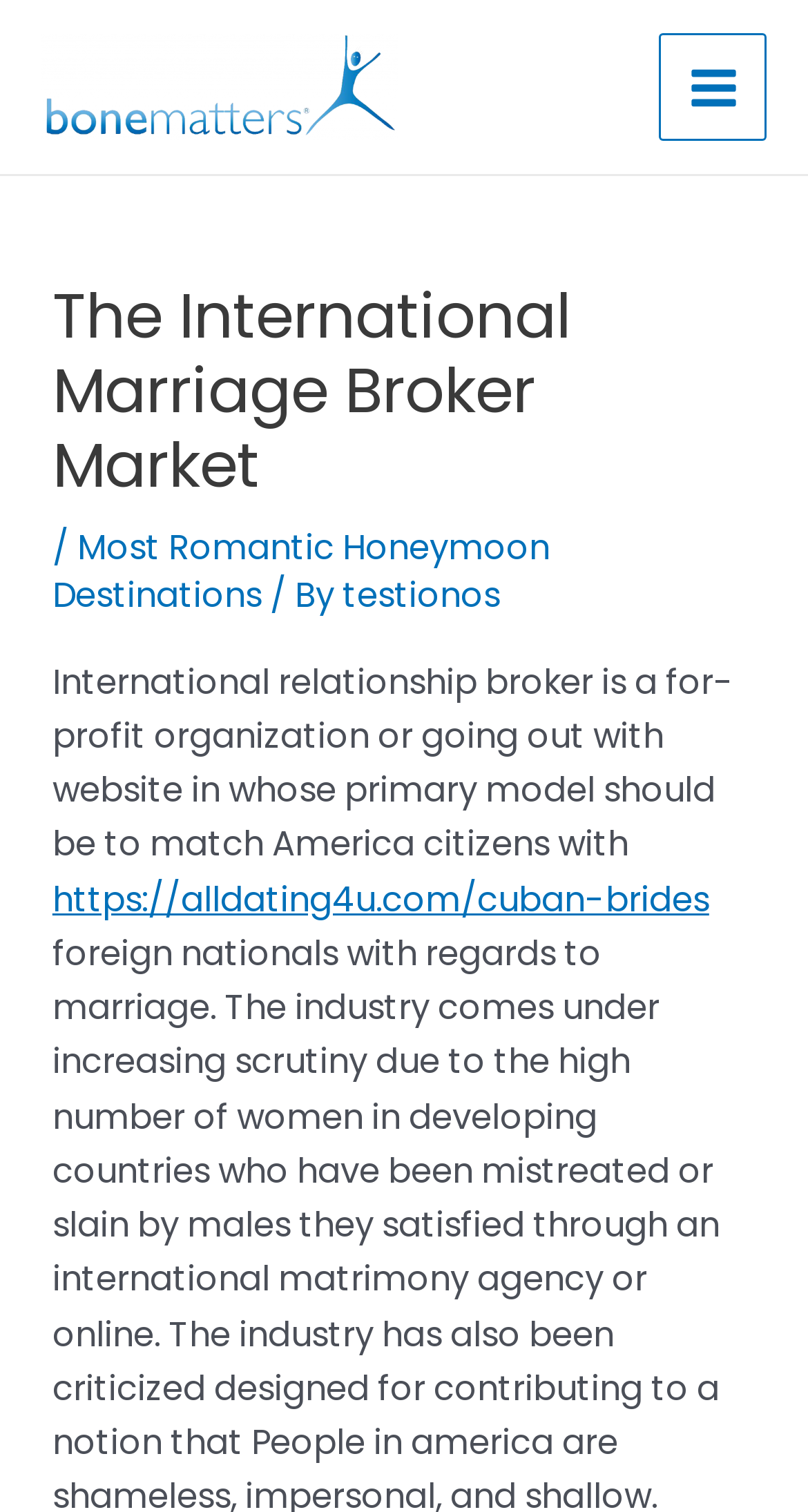Please answer the following question using a single word or phrase: 
What is the relationship between the text and the link above it?

Author